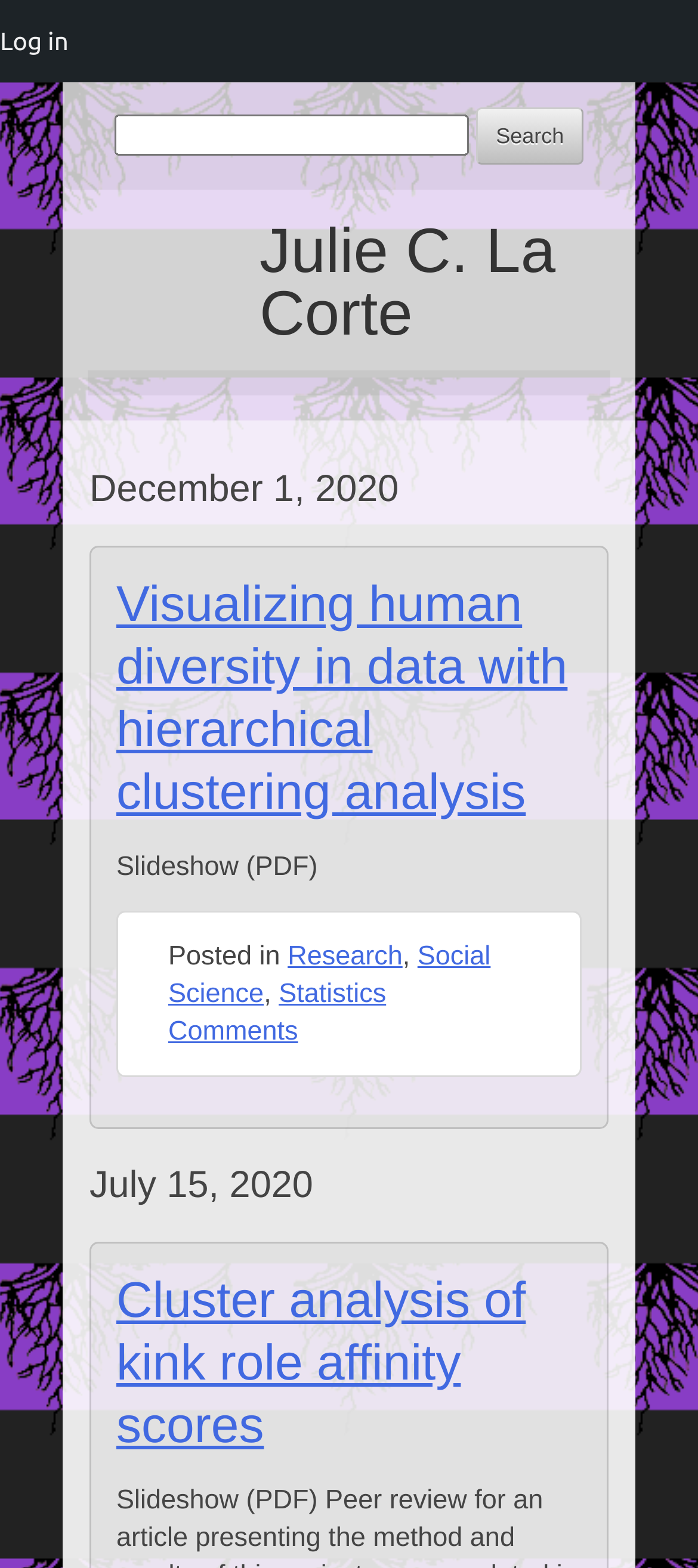Respond to the question below with a concise word or phrase:
Is there a login link on the page?

Yes